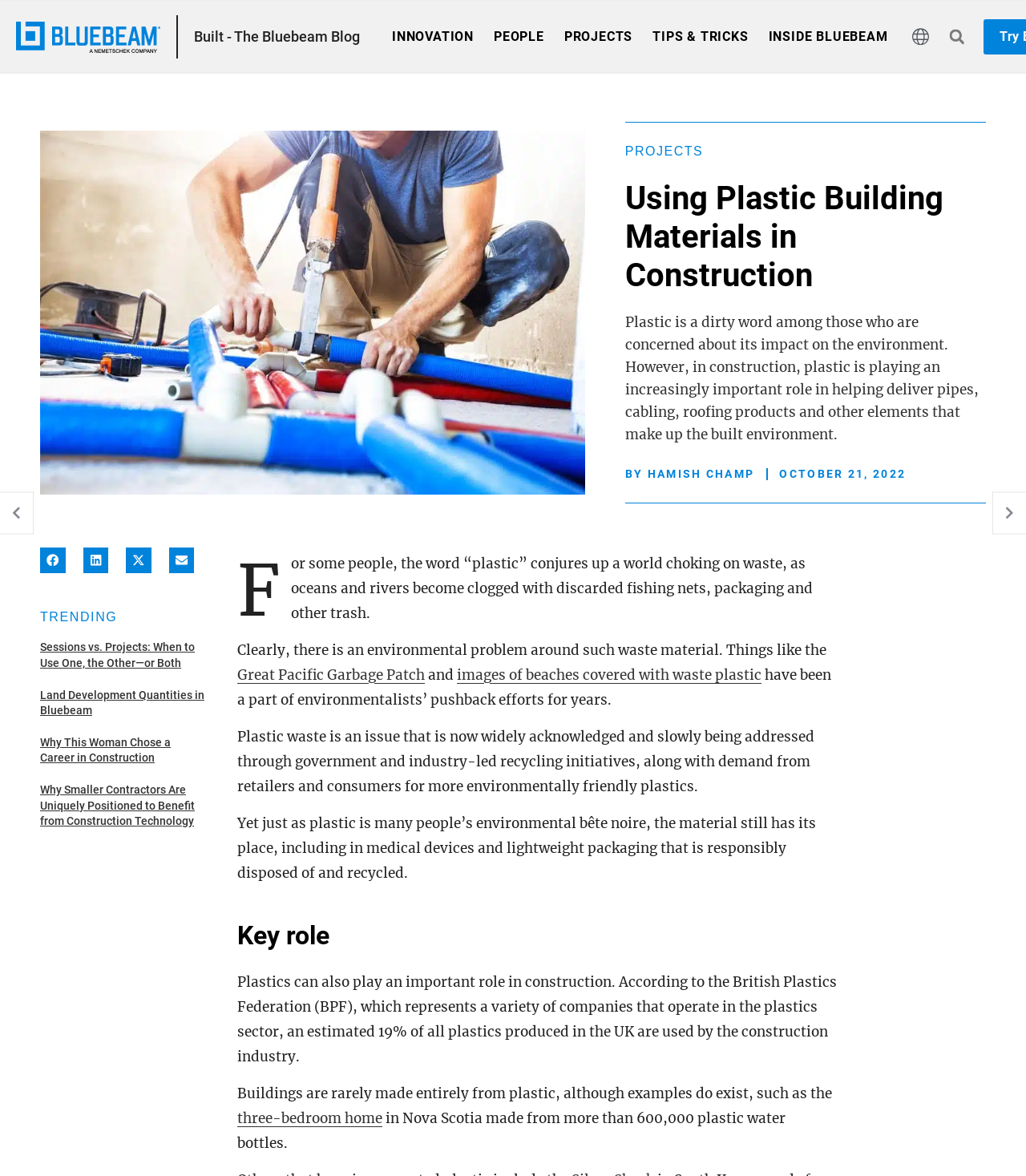Can you find the bounding box coordinates for the element that needs to be clicked to execute this instruction: "Go to top of the page"? The coordinates should be given as four float numbers between 0 and 1, i.e., [left, top, right, bottom].

[0.961, 0.838, 0.992, 0.866]